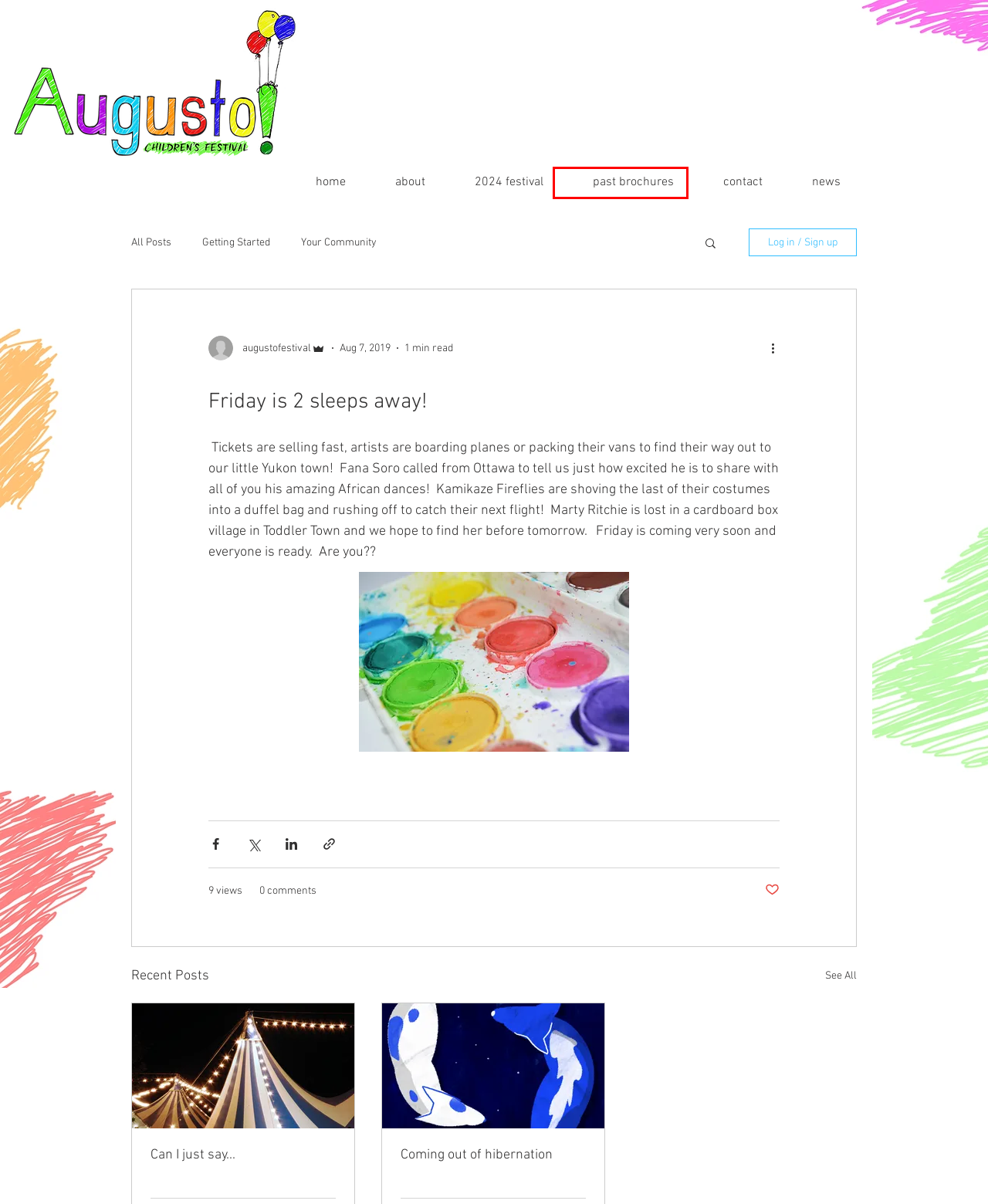You are presented with a screenshot of a webpage with a red bounding box. Select the webpage description that most closely matches the new webpage after clicking the element inside the red bounding box. The options are:
A. Your Community
B. about | augustokids
C. blog | augustokids
D. Getting Started
E. past brochures  | augustokids
F. home | augustokids
G. 2024 festival | augustokids
H. news | augustokids

E